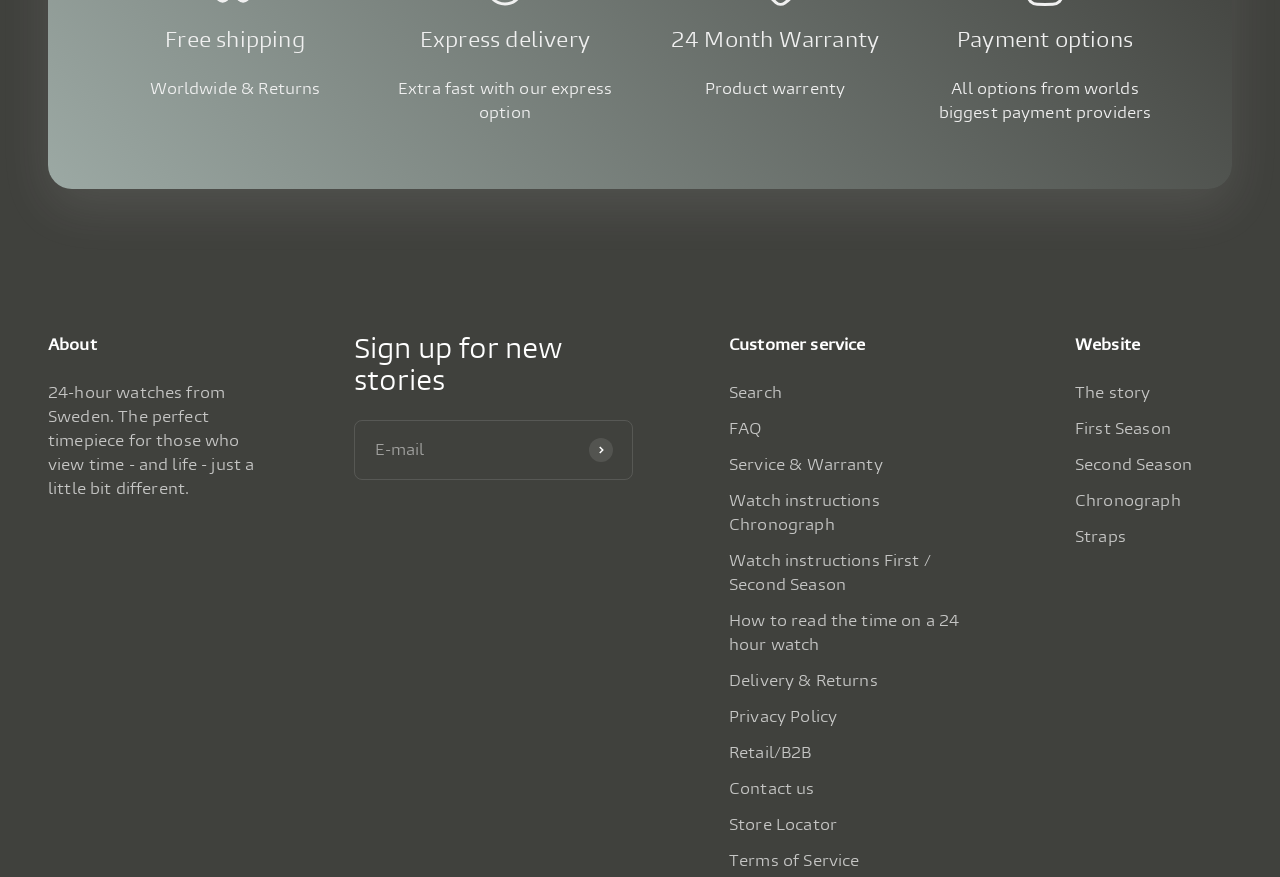Please locate the bounding box coordinates of the element that should be clicked to achieve the given instruction: "Contact us".

[0.57, 0.886, 0.636, 0.914]